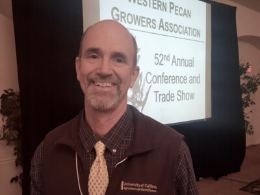Explain in detail what you see in the image.

The image features a smiling man, dressed in a dark vest over a checkered shirt and tie, standing in front of a backdrop that reads "WESTERN PECAN GROWERS ASSOCIATION" along with details about the "52nd Annual Conference and Trade Show." The setting appears to be a conference or event environment, likely aimed at professionals in the agricultural sector. The combination of the man's friendly demeanor and the conference signage suggests he may be a speaker or participant at an important industry gathering focused on pecan cultivation and farming techniques.